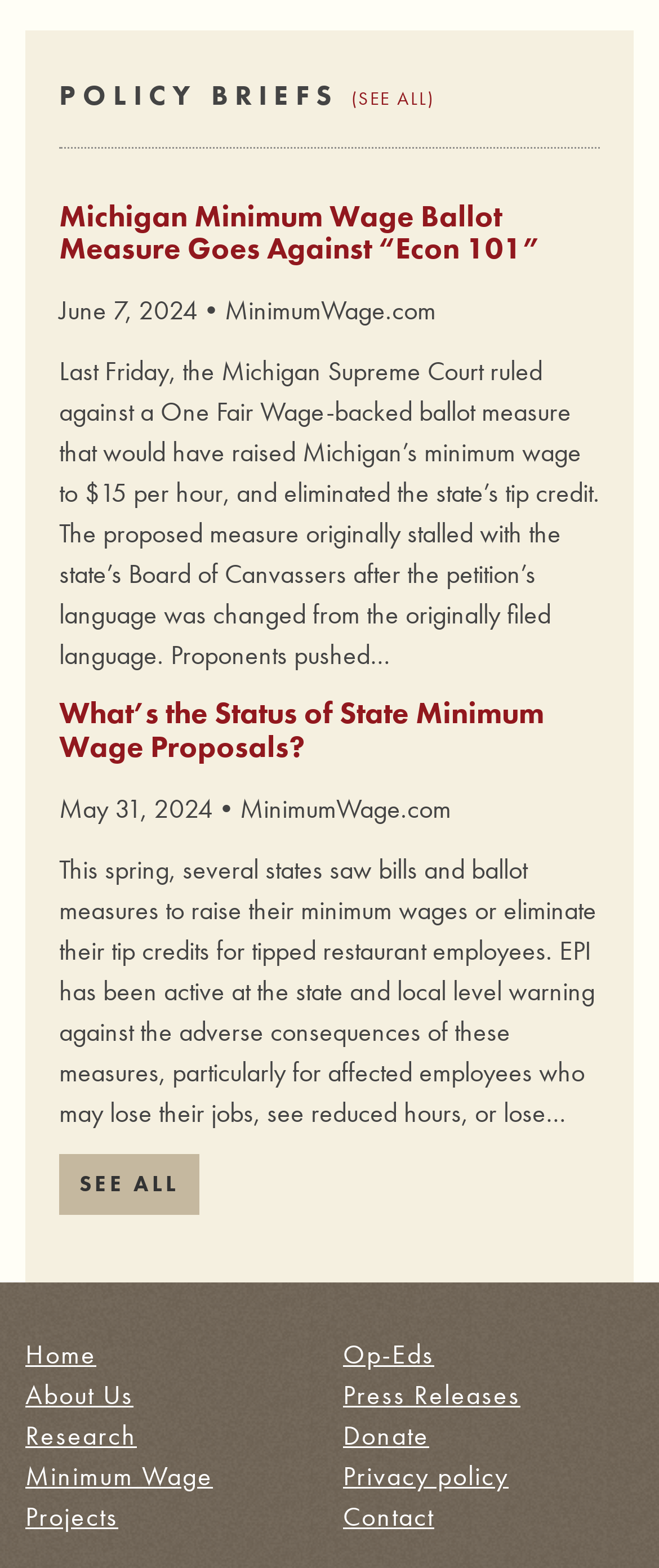Can you pinpoint the bounding box coordinates for the clickable element required for this instruction: "Check the status of state minimum wage proposals"? The coordinates should be four float numbers between 0 and 1, i.e., [left, top, right, bottom].

[0.09, 0.444, 0.91, 0.487]